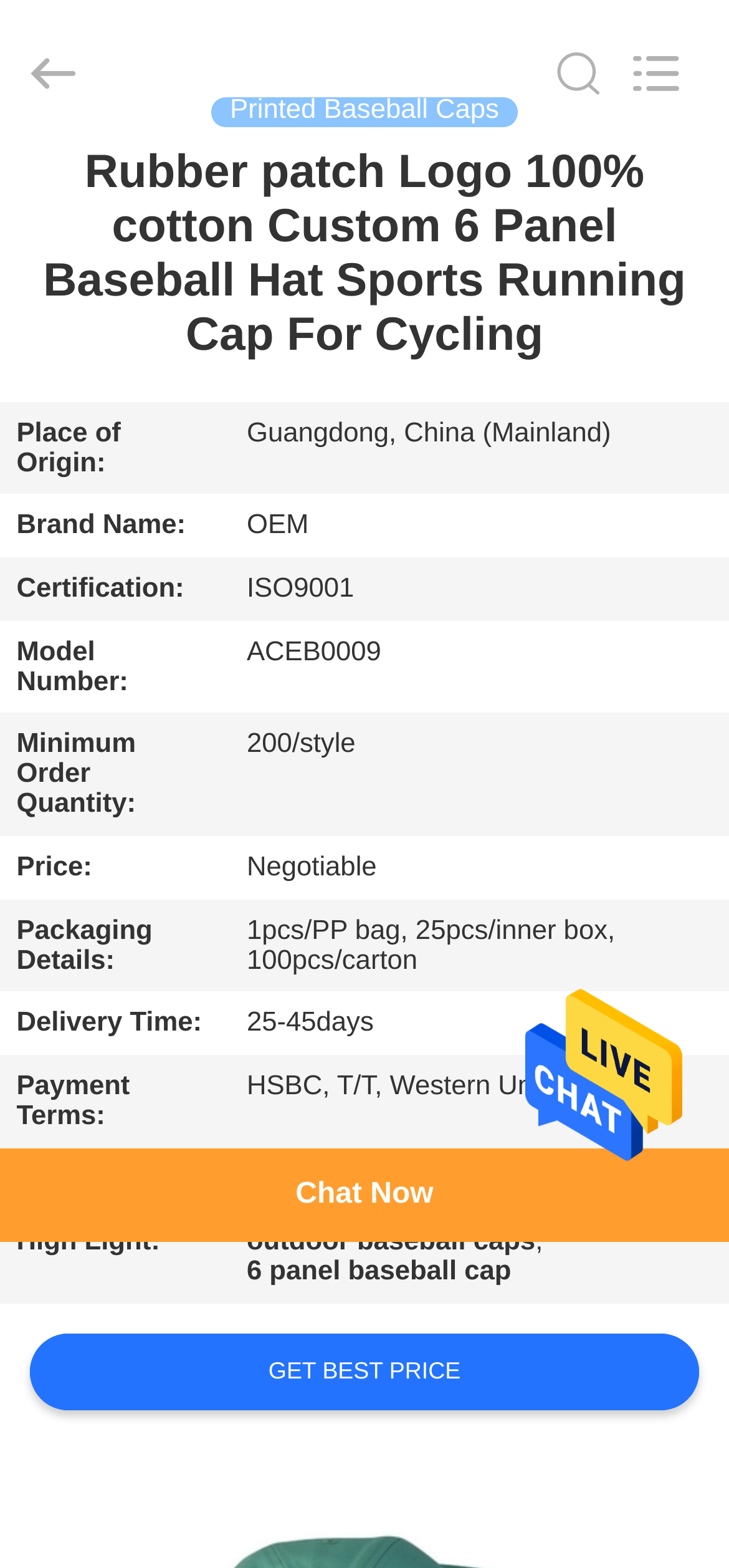Please specify the bounding box coordinates of the area that should be clicked to accomplish the following instruction: "View product details". The coordinates should consist of four float numbers between 0 and 1, i.e., [left, top, right, bottom].

[0.027, 0.093, 0.973, 0.231]